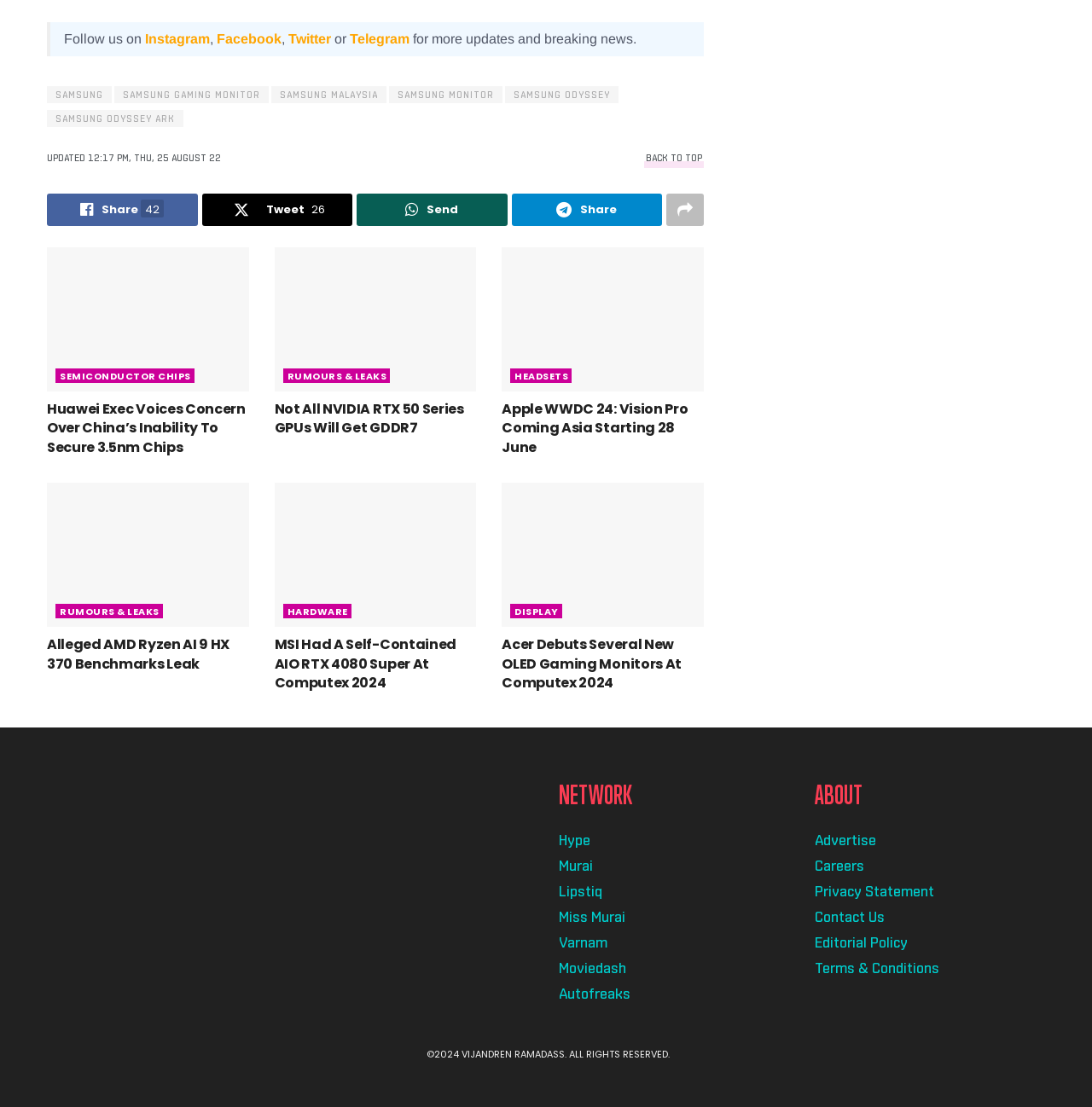Pinpoint the bounding box coordinates of the area that must be clicked to complete this instruction: "Read Acer Debuts Several New OLED Gaming Monitors At Computex 2024".

[0.46, 0.574, 0.645, 0.626]